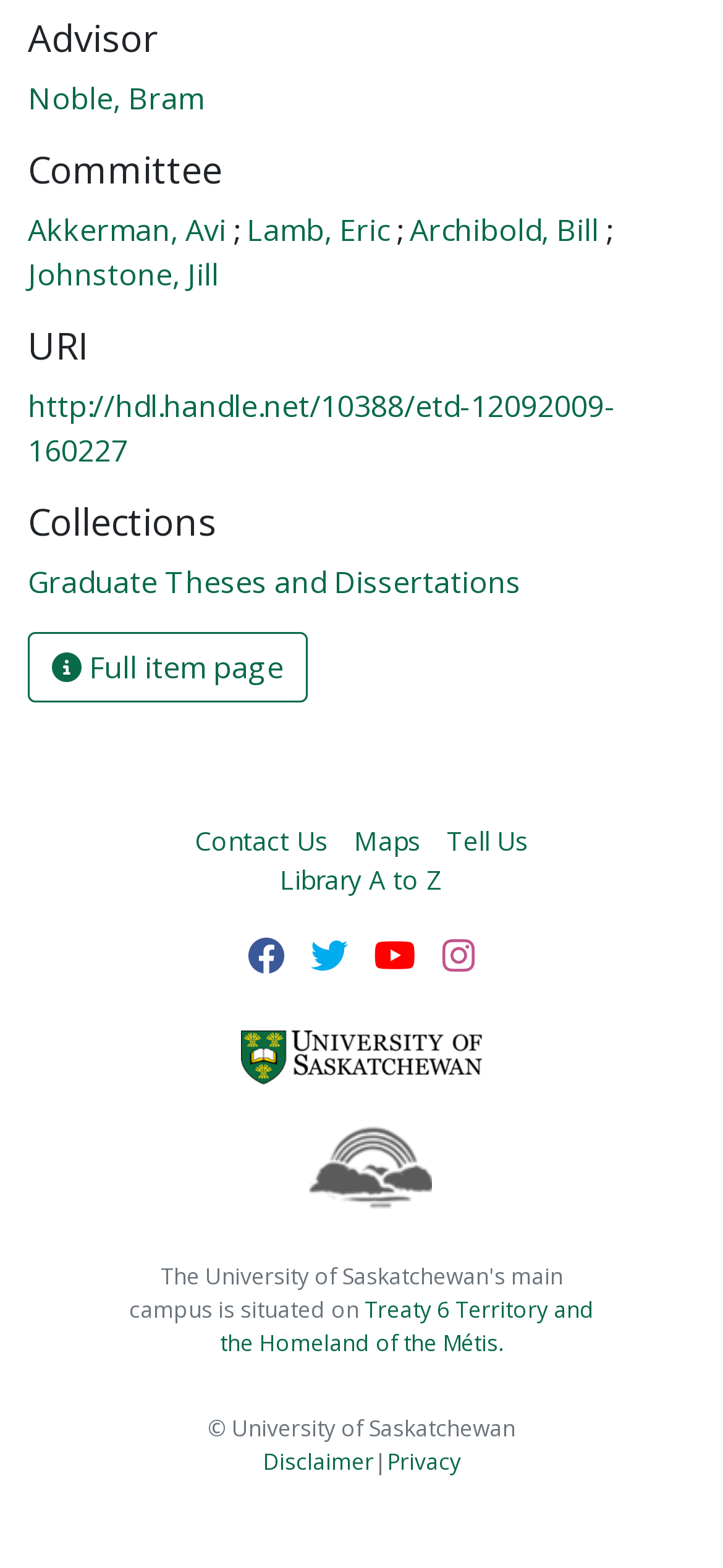What is the territory mentioned at the bottom of the webpage?
Please provide a single word or phrase answer based on the image.

Treaty 6 Territory and the Homeland of the Métis